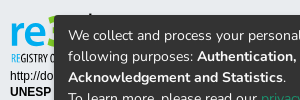What is the suggested action for users to learn more?
Please provide a comprehensive answer based on the information in the image.

The notification includes a prompt for users to learn more about the data handling practices by referring to the privacy policy, which provides detailed information about how the institution collects, processes, and manages user data.